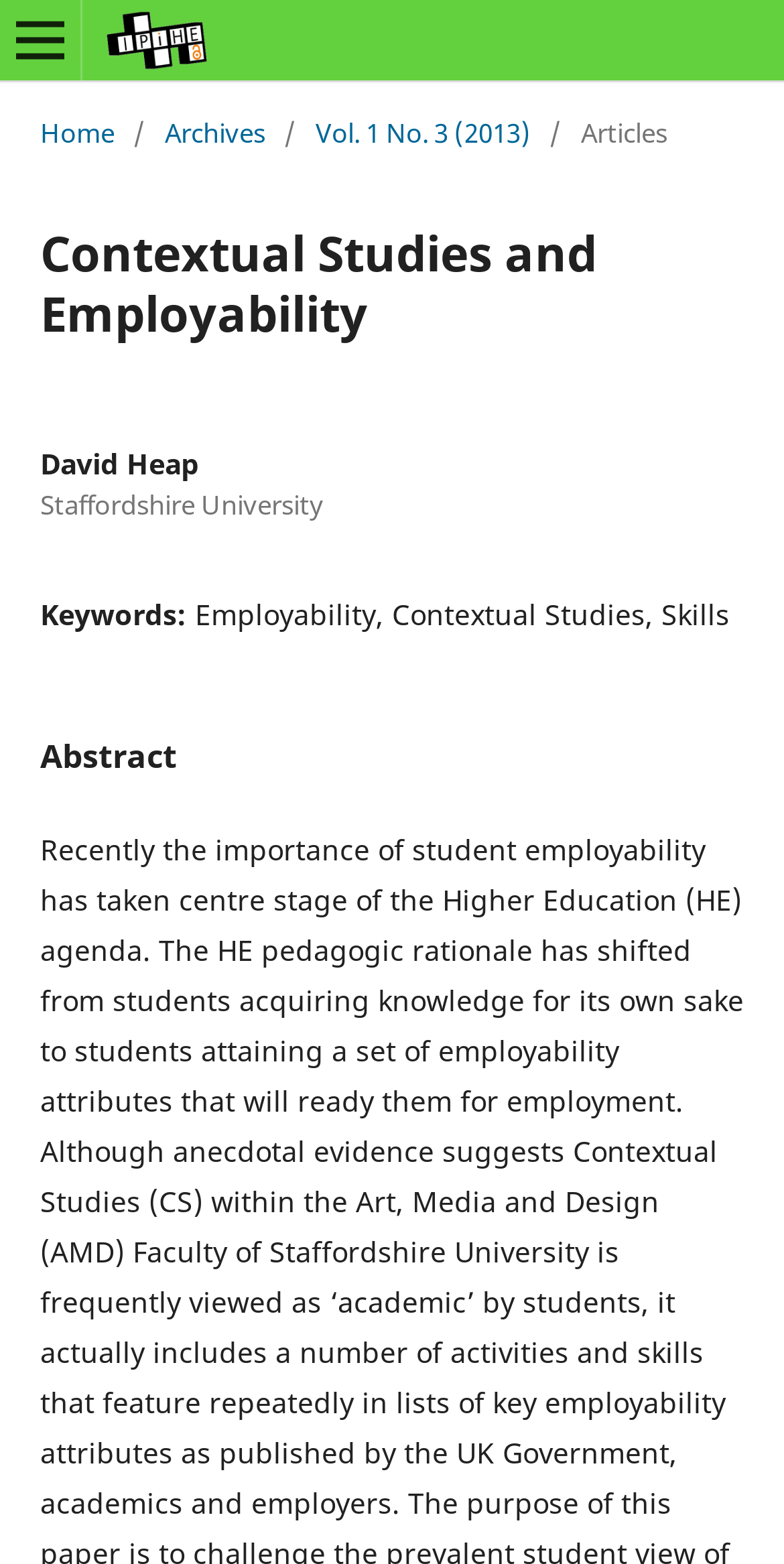What are the keywords of the article?
Answer the question based on the image using a single word or a brief phrase.

Employability, Contextual Studies, Skills